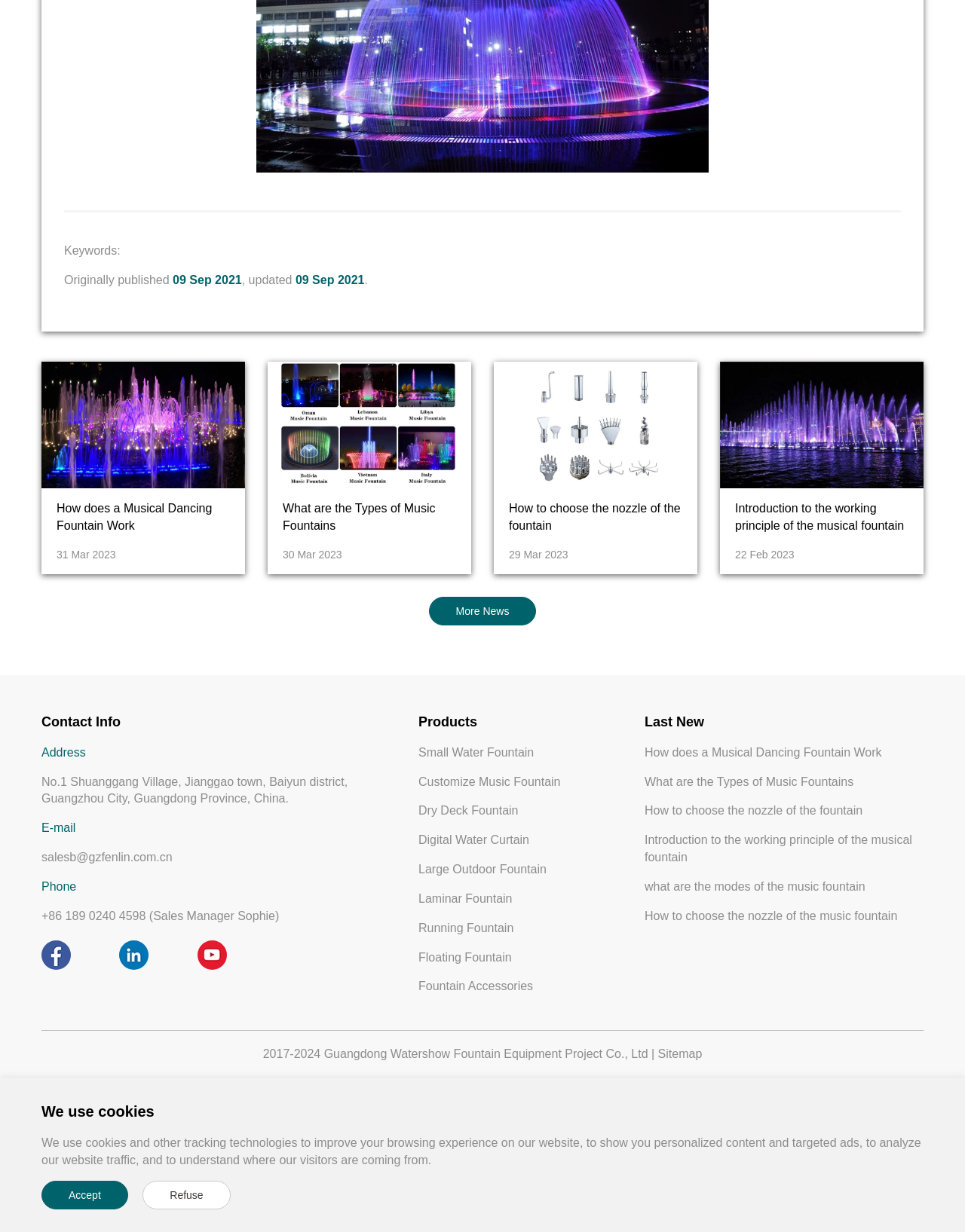Given the webpage screenshot and the description, determine the bounding box coordinates (top-left x, top-left y, bottom-right x, bottom-right y) that define the location of the UI element matching this description: aria-label="Youtube"

[0.204, 0.769, 0.235, 0.779]